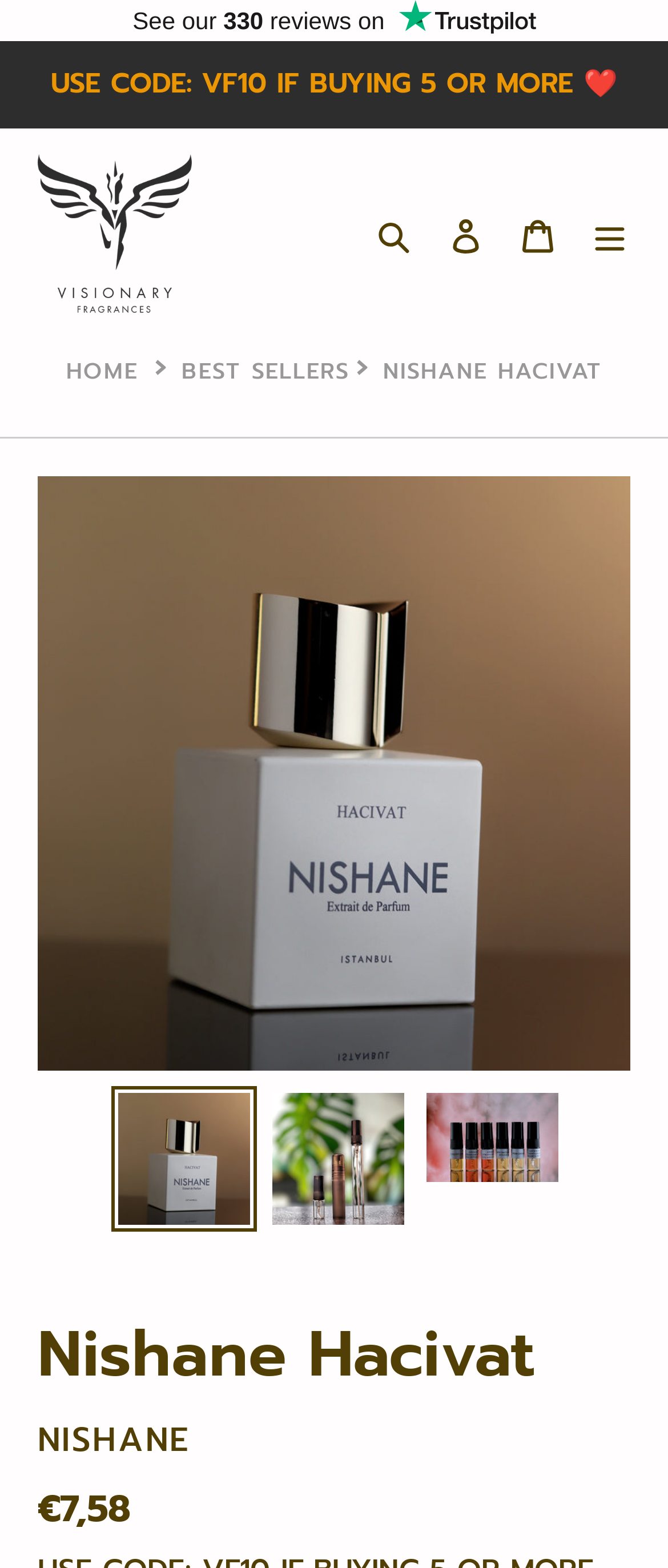Can you find the bounding box coordinates for the element to click on to achieve the instruction: "View the Nishane Hacivat sample image"?

[0.056, 0.304, 0.944, 0.682]